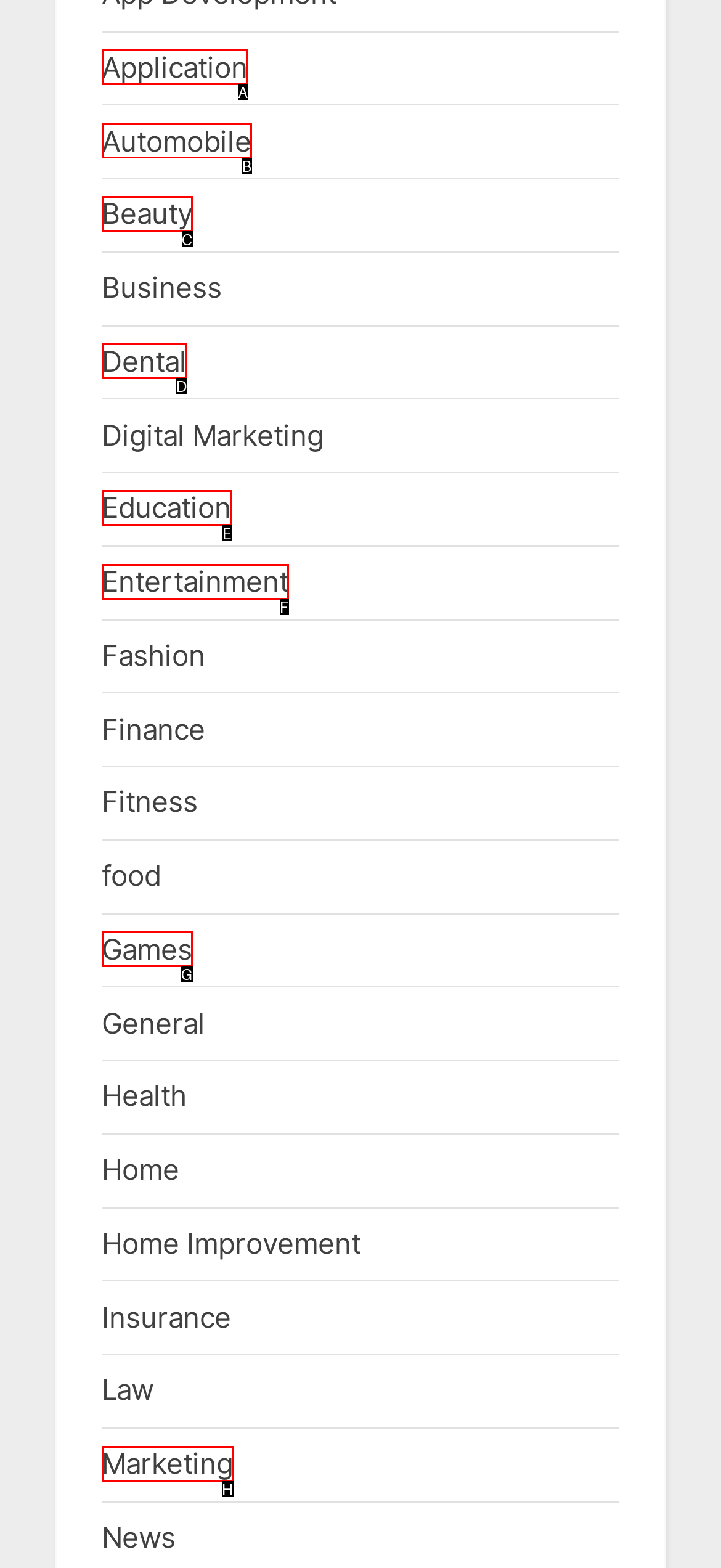From the description: Games, identify the option that best matches and reply with the letter of that option directly.

G